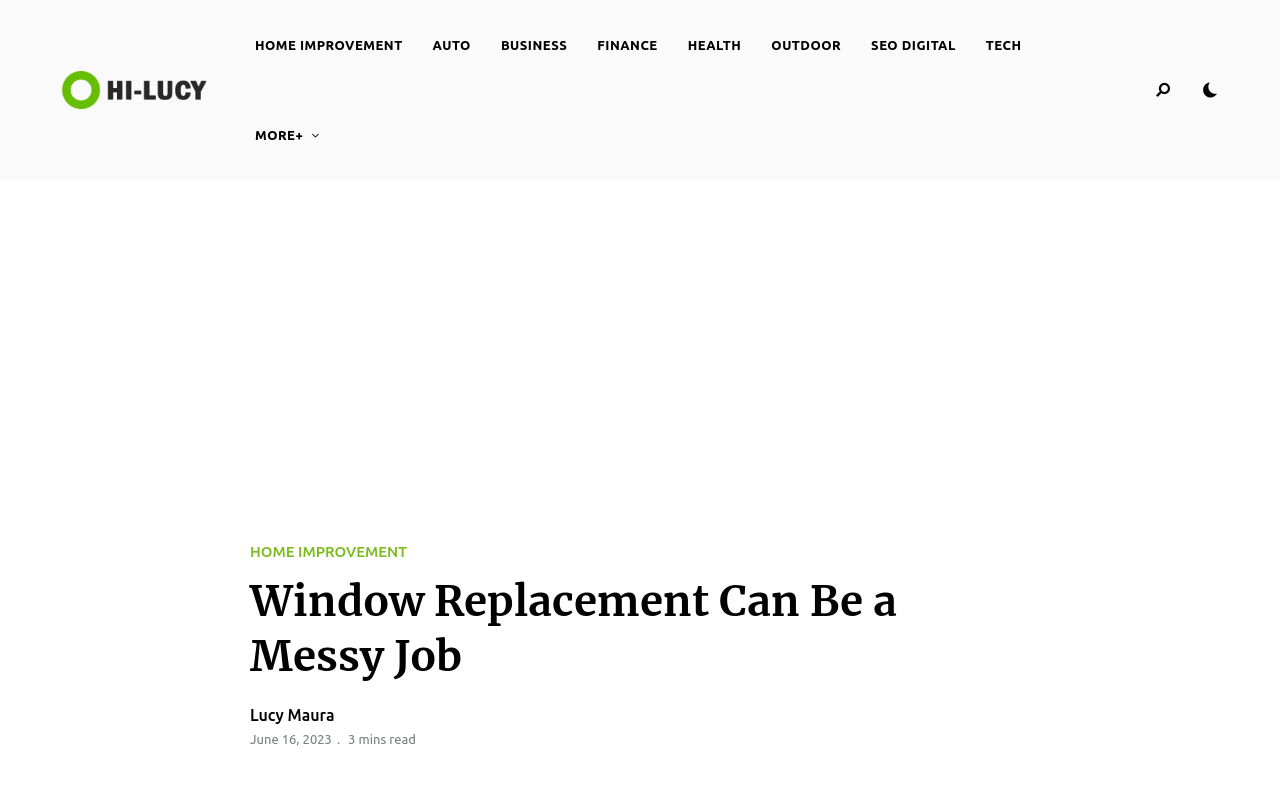Locate the bounding box of the UI element described in the following text: "aria-label="Advertisement" name="aswift_1" title="Advertisement"".

[0.031, 0.317, 0.969, 0.673]